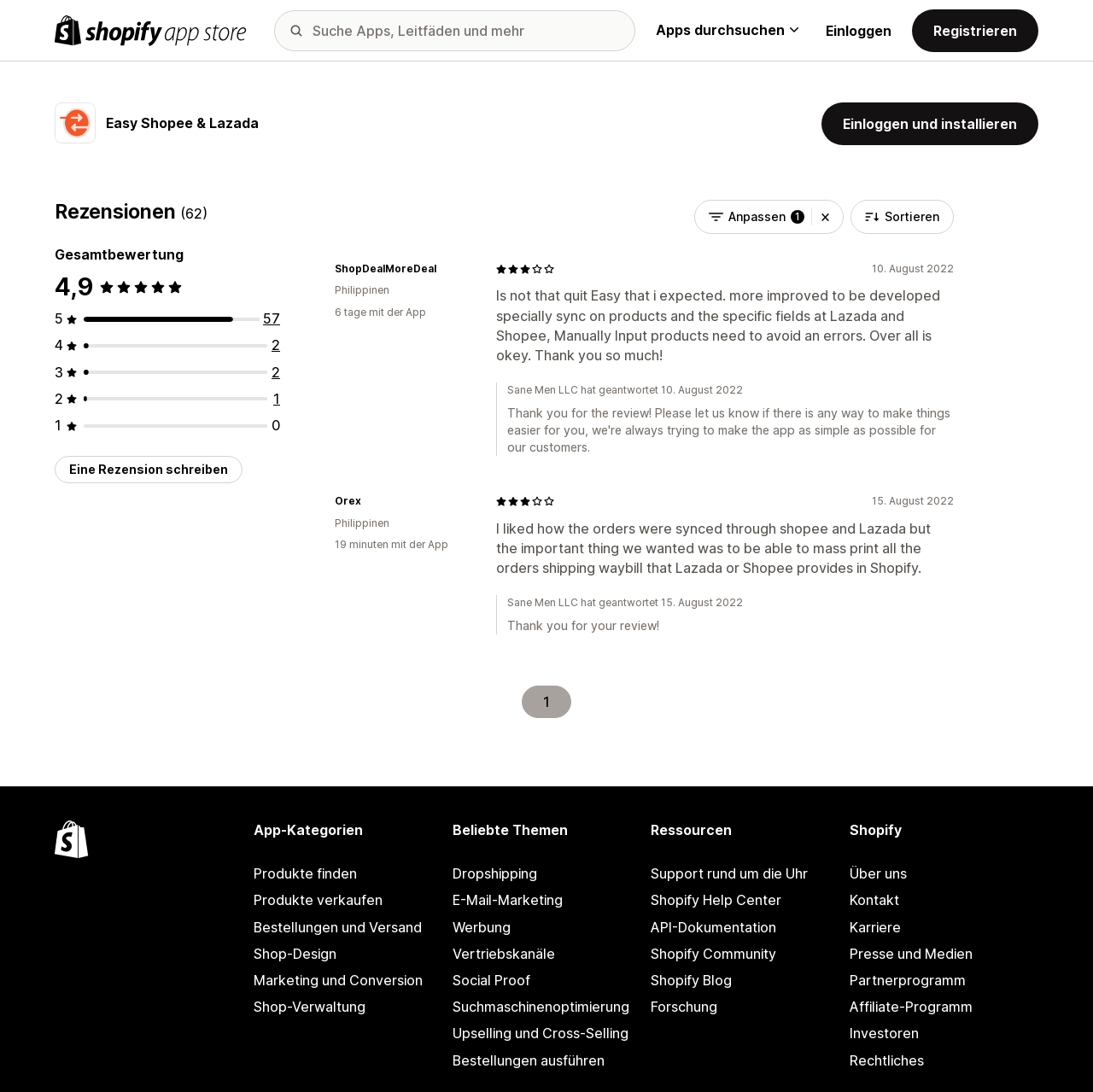Determine the bounding box coordinates of the region to click in order to accomplish the following instruction: "Write a review". Provide the coordinates as four float numbers between 0 and 1, specifically [left, top, right, bottom].

[0.05, 0.418, 0.222, 0.443]